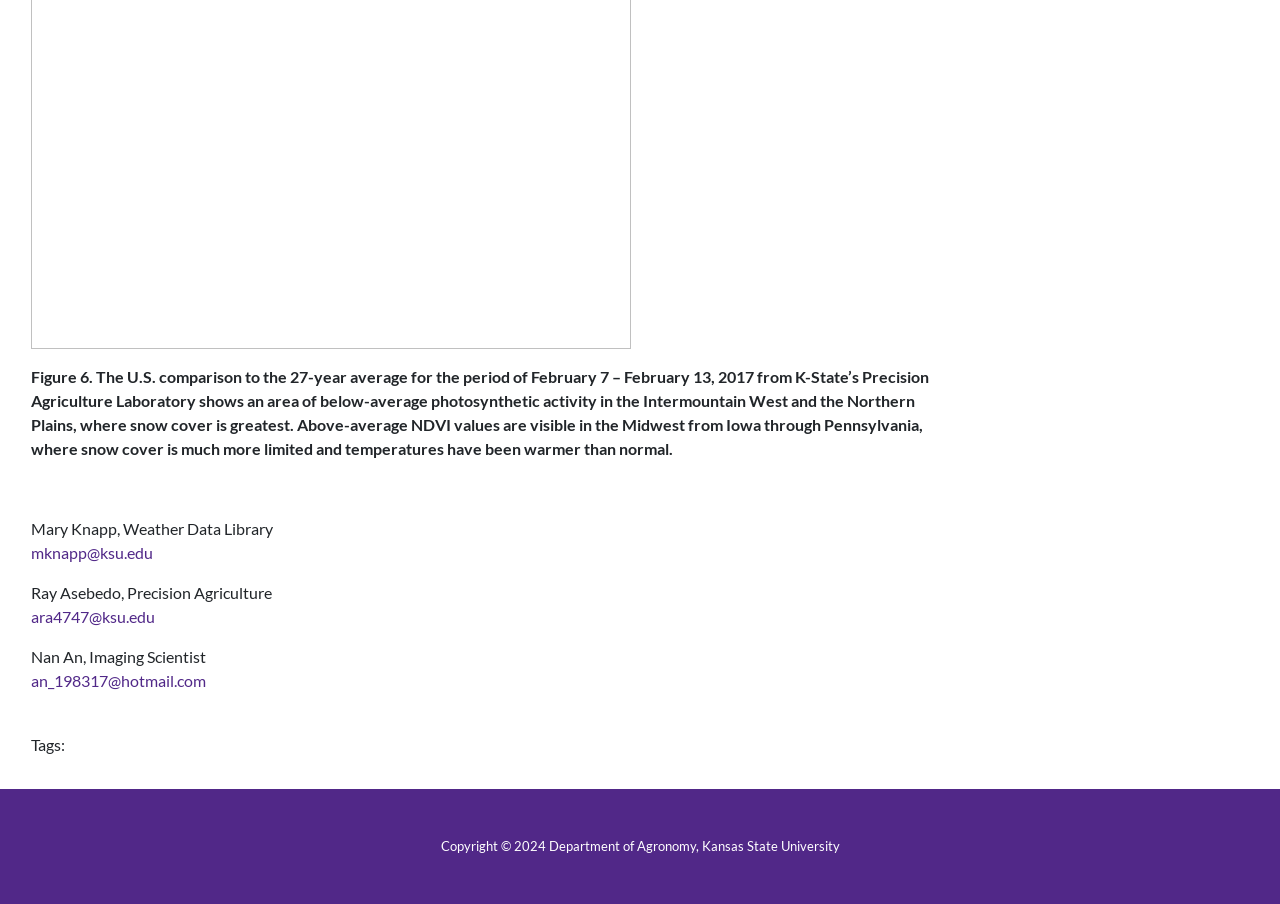What is the affiliation of Nan An?
Using the image, respond with a single word or phrase.

Imaging Scientist